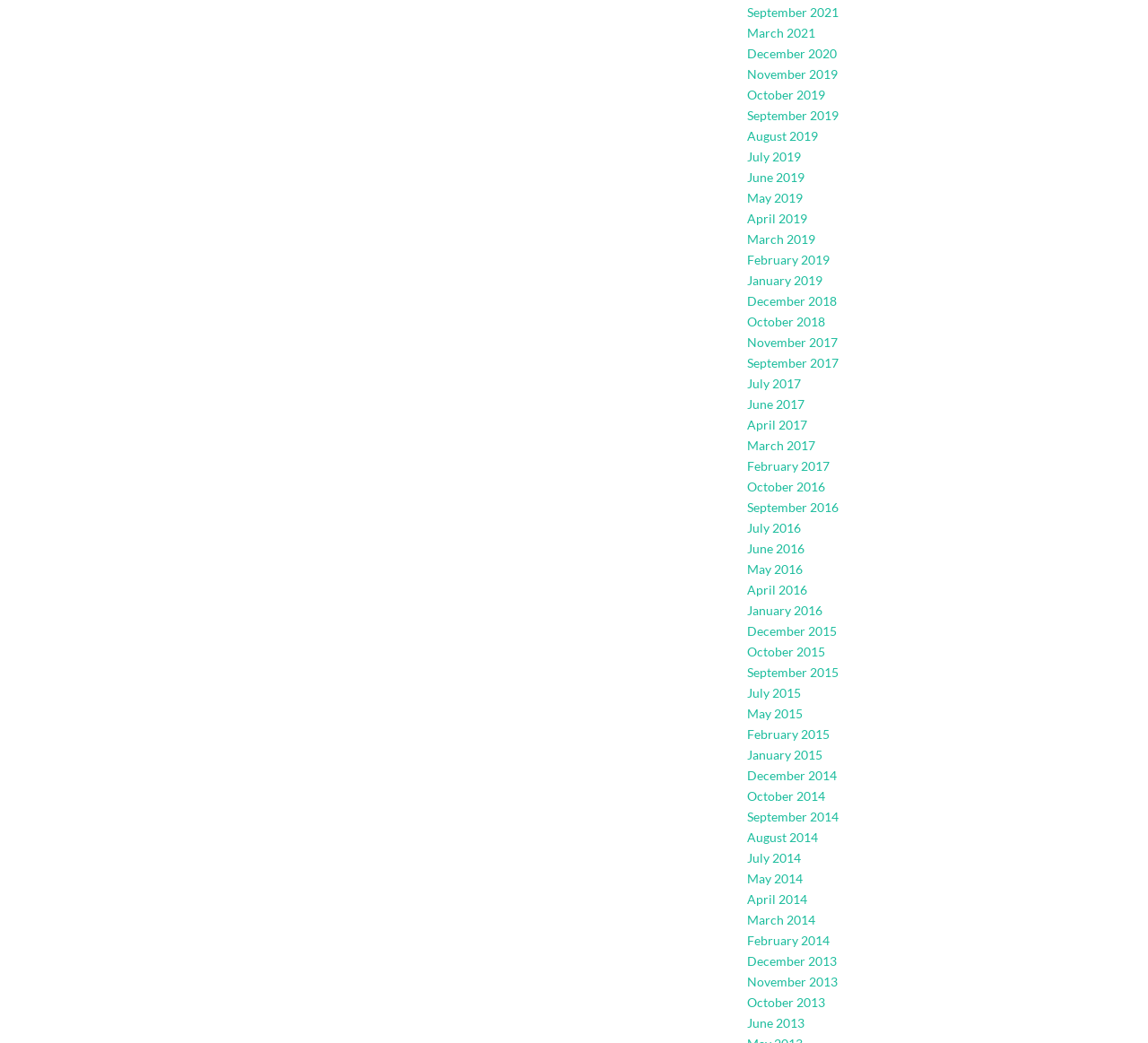From the given element description: "November 2013", find the bounding box for the UI element. Provide the coordinates as four float numbers between 0 and 1, in the order [left, top, right, bottom].

[0.651, 0.934, 0.73, 0.948]